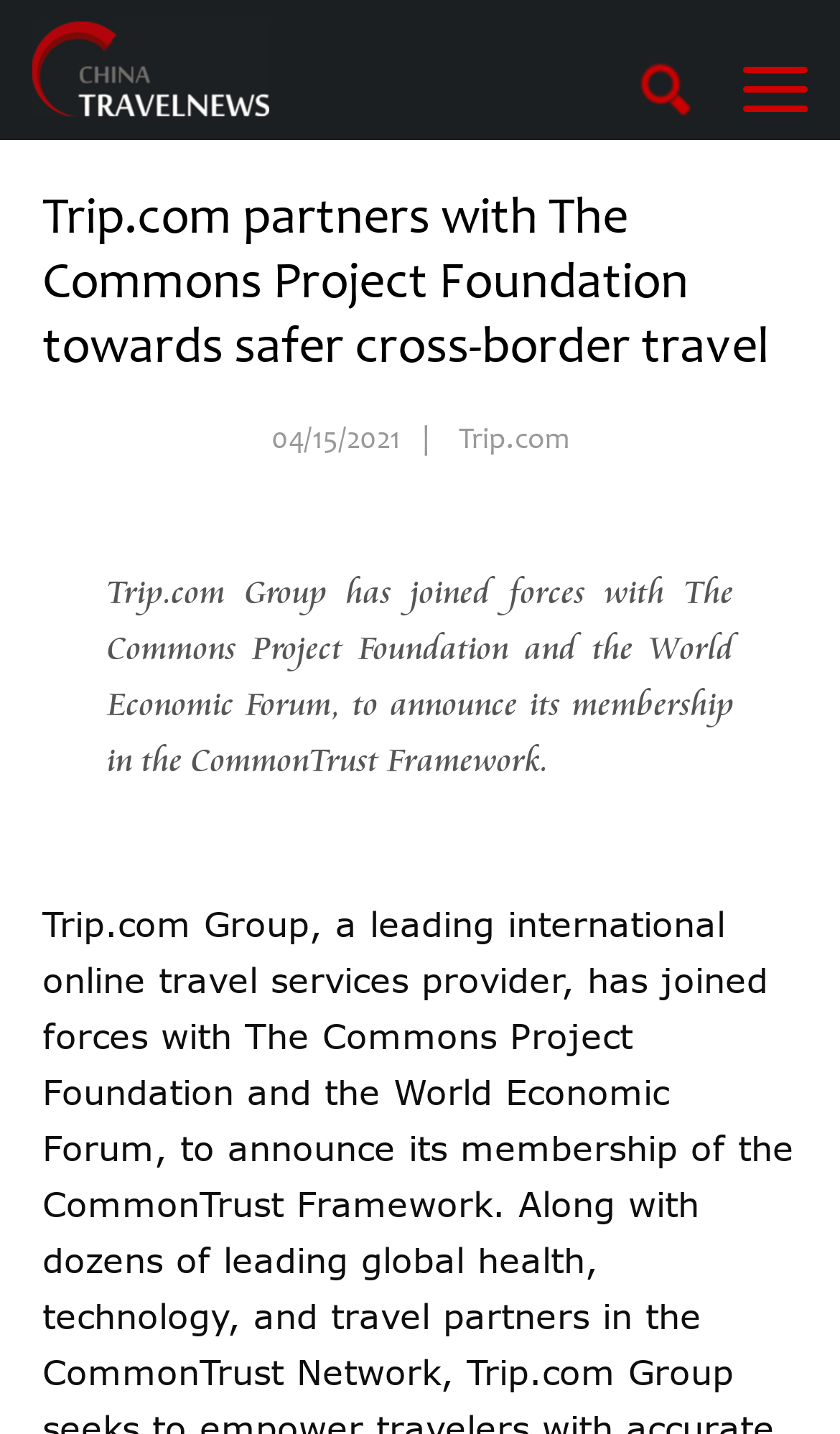Extract the main heading text from the webpage.

Trip.com partners with The Commons Project Foundation towards safer cross-border travel